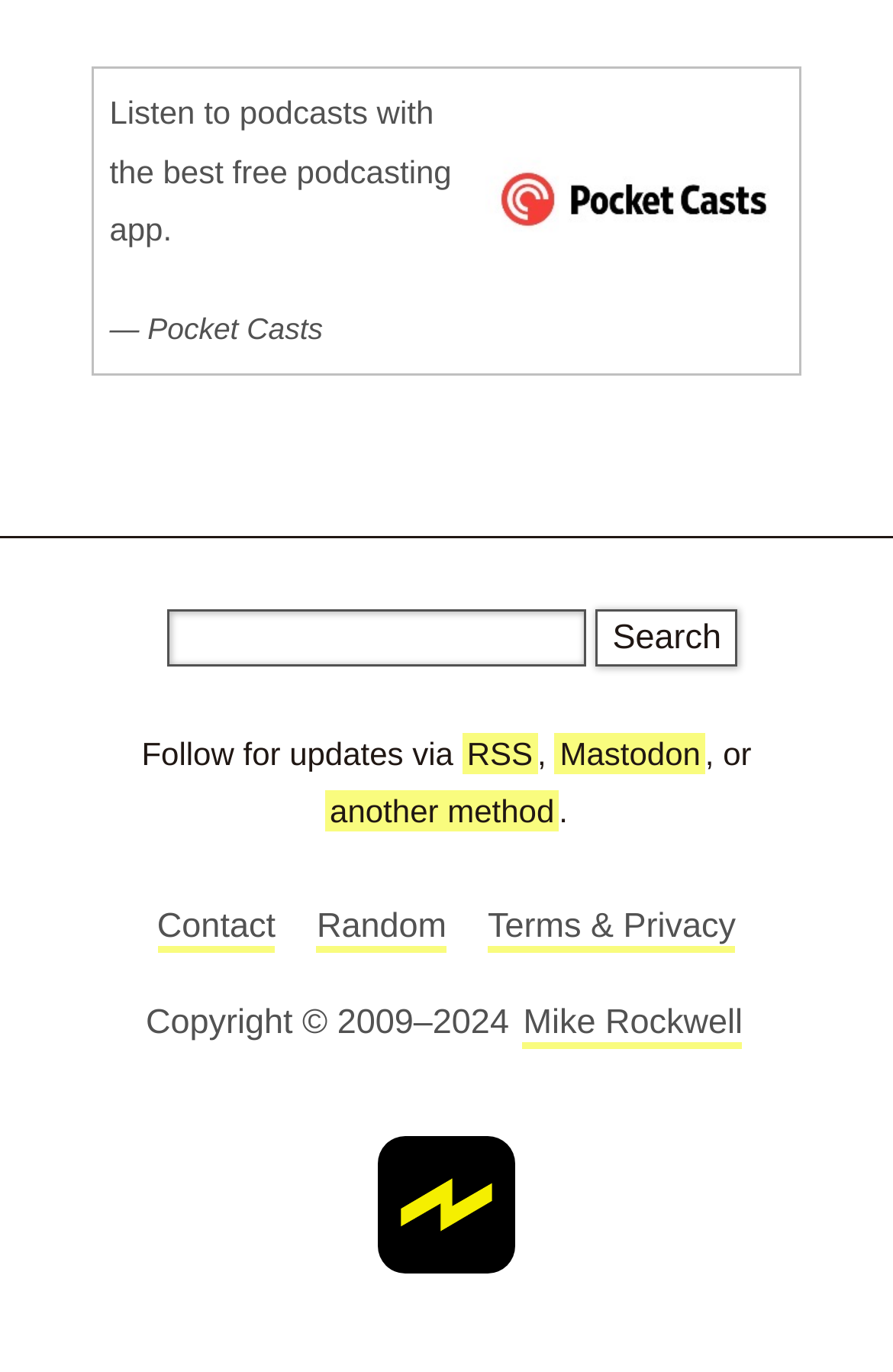Pinpoint the bounding box coordinates of the area that should be clicked to complete the following instruction: "Follow the RSS feed". The coordinates must be given as four float numbers between 0 and 1, i.e., [left, top, right, bottom].

[0.518, 0.534, 0.602, 0.564]